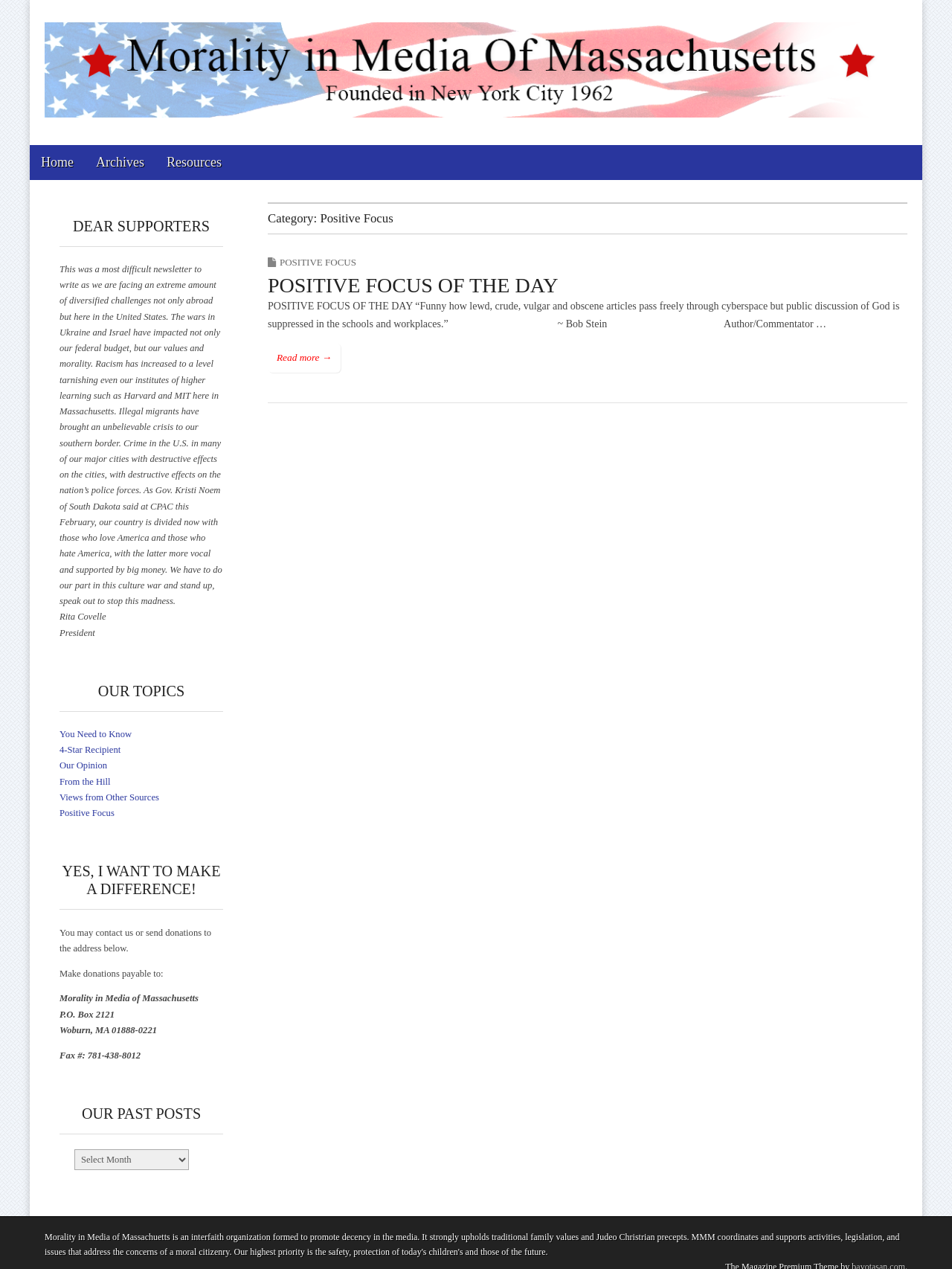Offer a meticulous caption that includes all visible features of the webpage.

The webpage is titled "Positive Focus – Morality in Media of Massachusetts" and has a prominent logo image at the top left corner. Below the logo, there is a main menu with links to "Home", "Archives", and "Resources". 

To the right of the main menu, there is a section with a heading "Category: Positive Focus" followed by an article with a heading "POSITIVE FOCUS OF THE DAY". The article contains a quote from Bob Stein, an author and commentator, discussing the suppression of public discussion of God in schools and workplaces. There is a "Read more →" link at the bottom of the article.

On the left side of the page, there is a complementary section with a heading "DEAR SUPPORTERS" followed by a newsletter discussing various challenges facing the United States, including wars, racism, and illegal migrants. The newsletter is written by Rita Covelle, the President of Morality in Media of Massachusetts.

Below the newsletter, there are several links to topics such as "You Need to Know", "4-Star Recipient", "Our Opinion", "From the Hill", "Views from Other Sources", and "Positive Focus". There is also a call to action heading "YES, I WANT TO MAKE A DIFFERENCE!" followed by information on how to contact the organization and make donations.

At the bottom of the page, there is a section with a heading "OUR PAST POSTS" and a combobox to select past posts.